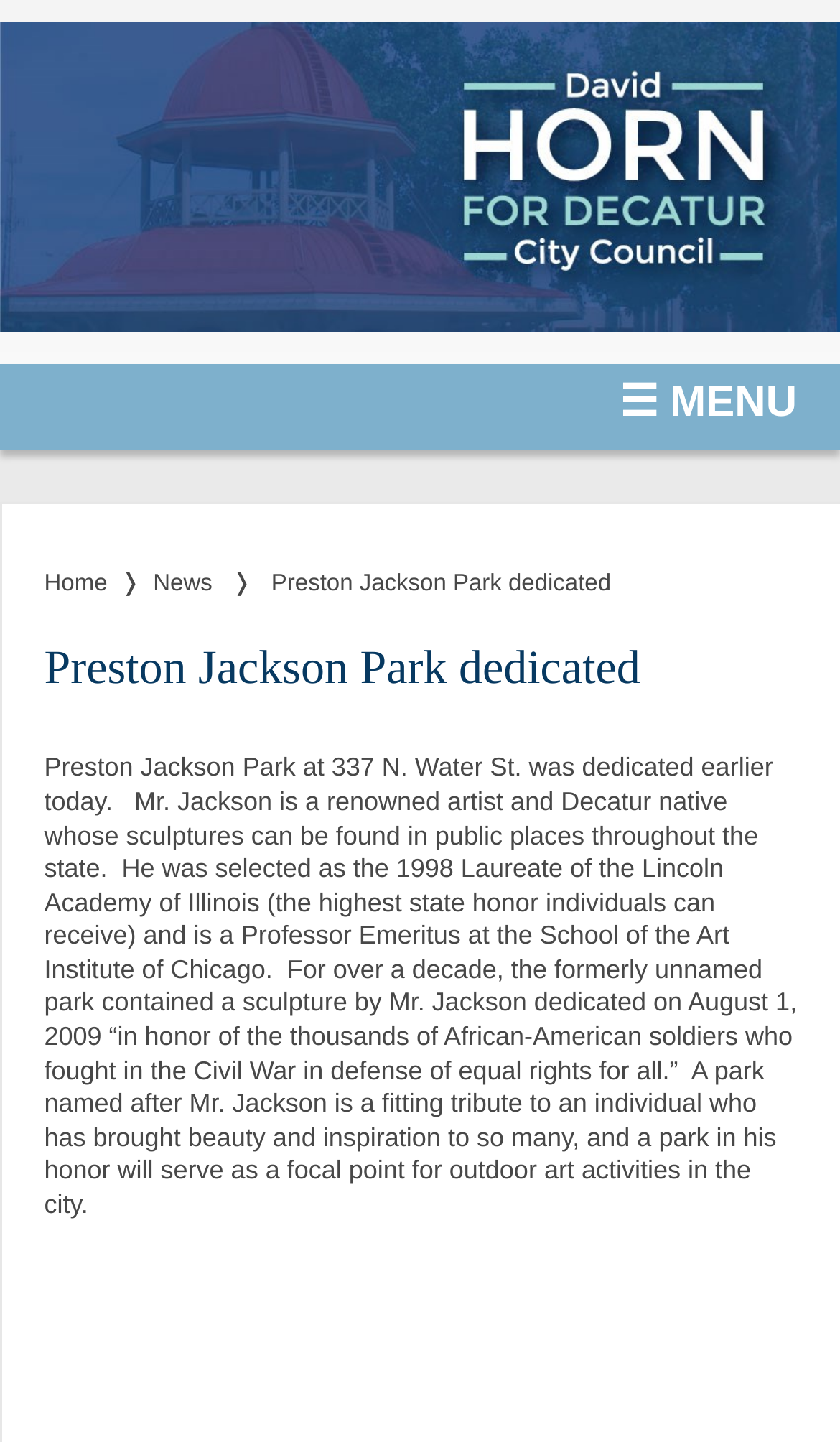Bounding box coordinates should be provided in the format (top-left x, top-left y, bottom-right x, bottom-right y) with all values between 0 and 1. Identify the bounding box for this UI element: News

[0.182, 0.396, 0.253, 0.414]